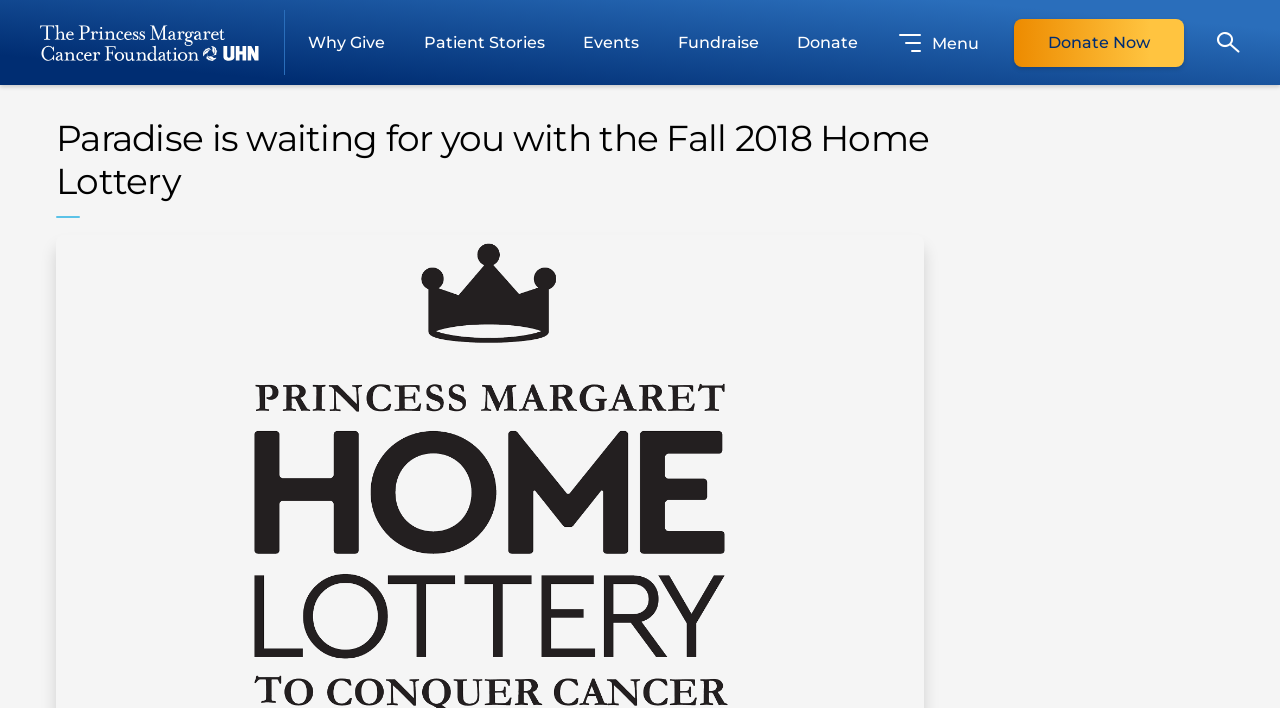Provide the bounding box coordinates for the UI element described in this sentence: "Fundraise". The coordinates should be four float values between 0 and 1, i.e., [left, top, right, bottom].

[0.523, 0.009, 0.599, 0.111]